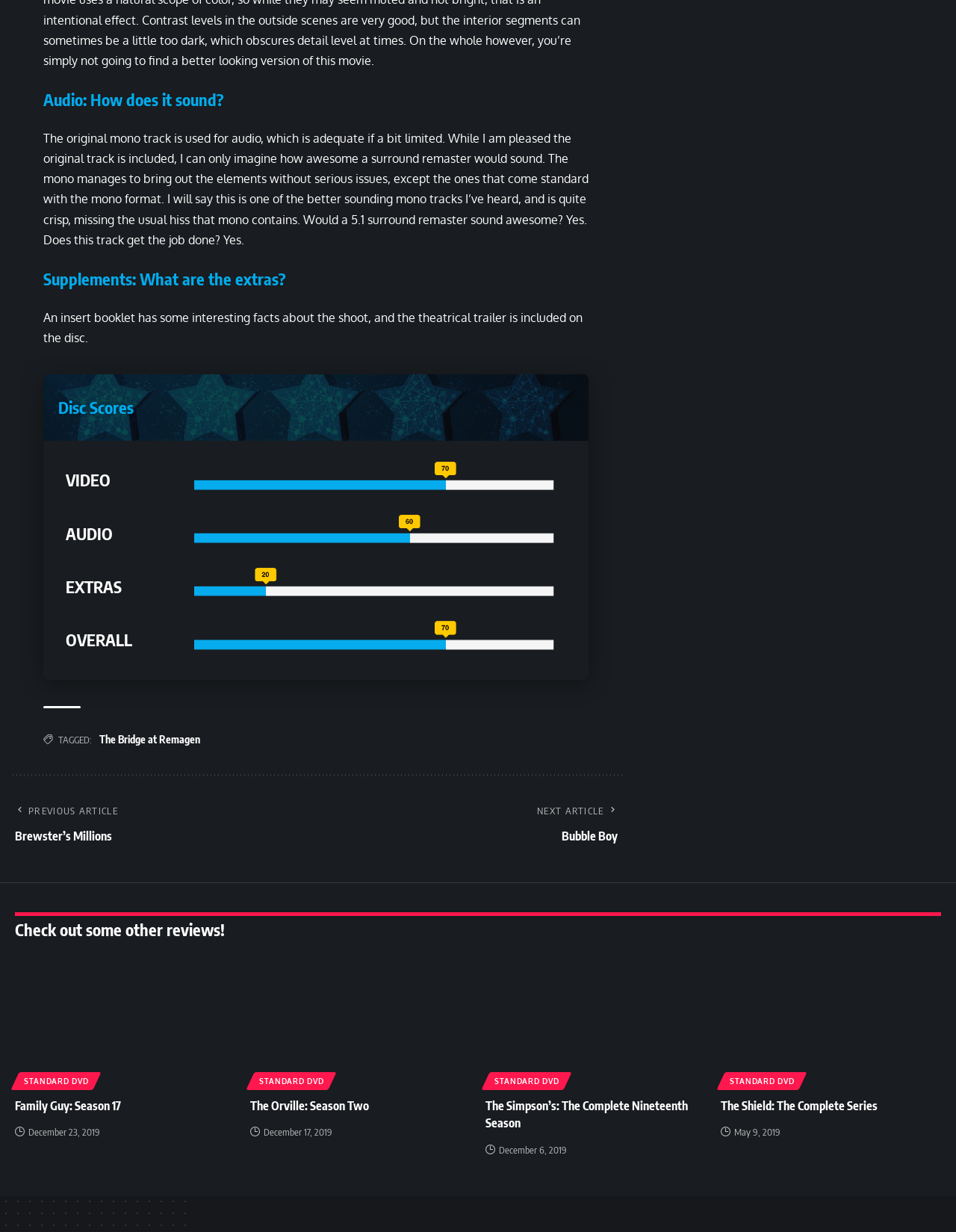How many images are used to display ratings on this page?
Carefully analyze the image and provide a thorough answer to the question.

I counted the number of images used to display ratings, which are located next to the 'VIDEO', 'AUDIO', 'EXTRAS', and 'OVERALL' labels. There are four such images.